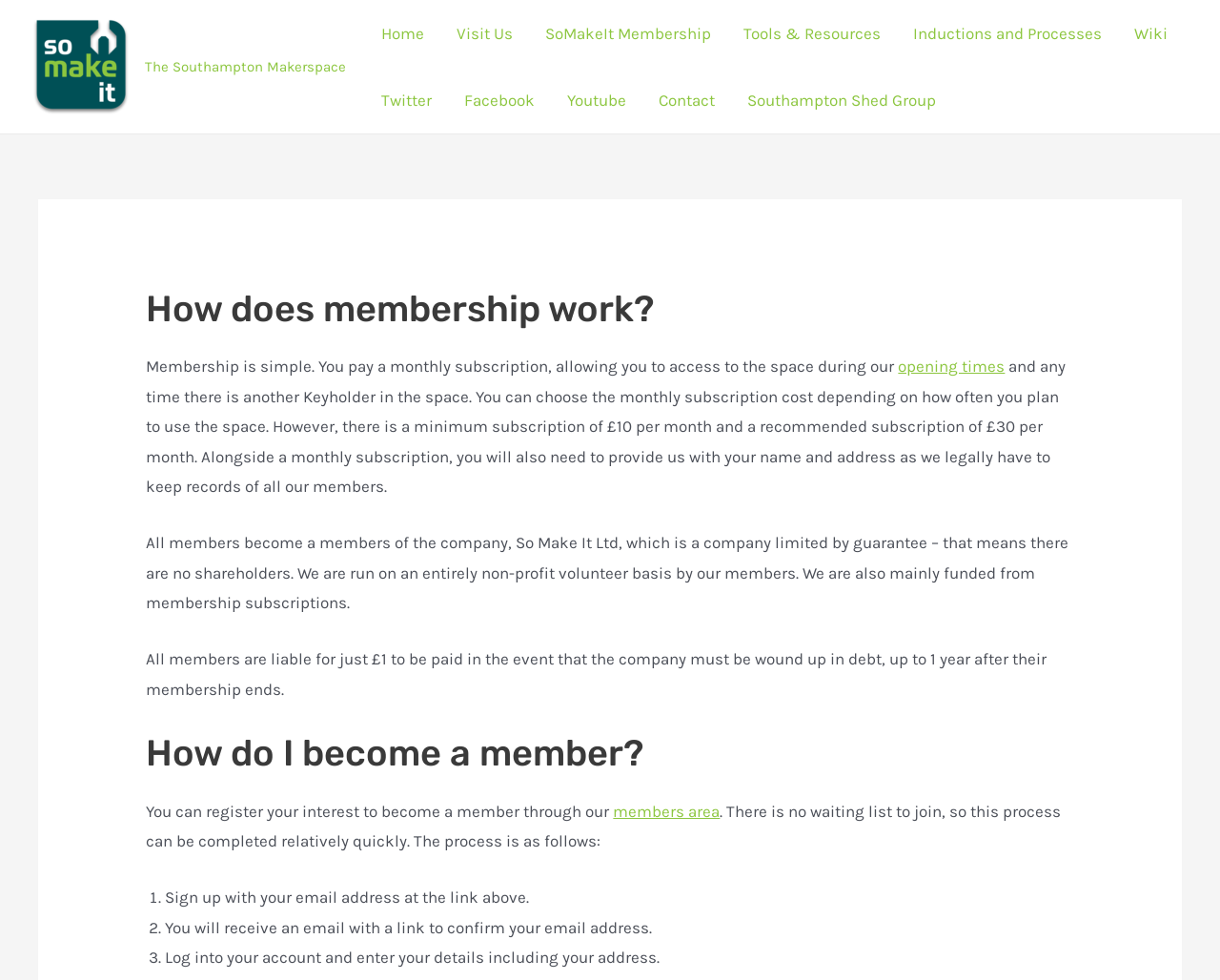What is the name of the makerspace?
From the image, provide a succinct answer in one word or a short phrase.

The Southampton Makerspace